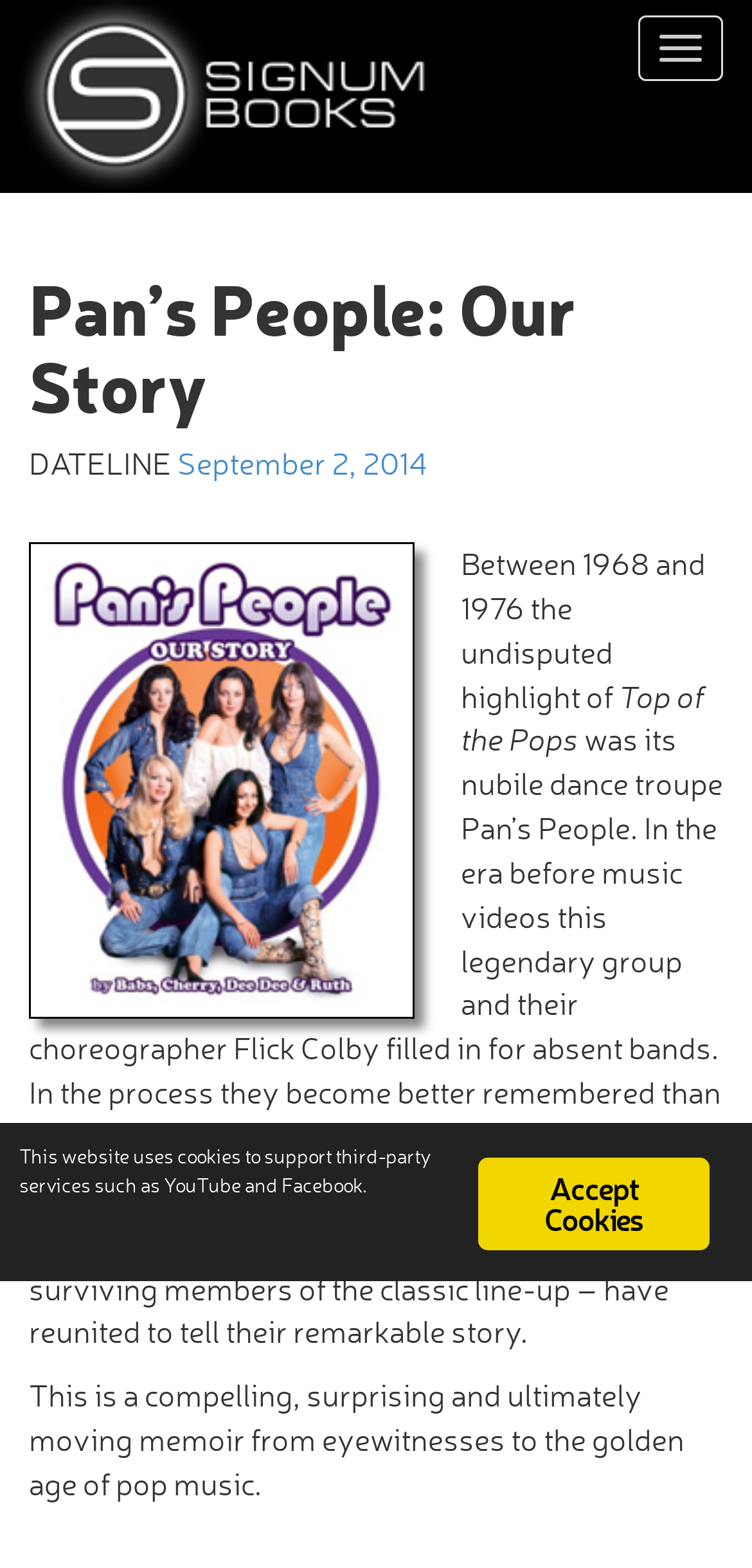What is the subject of the memoir?
Can you provide a detailed and comprehensive answer to the question?

I found the answer by looking at the text content of the webpage, specifically the sentence 'This is a compelling, surprising and ultimately moving memoir from eyewitnesses to the golden age of pop music.'